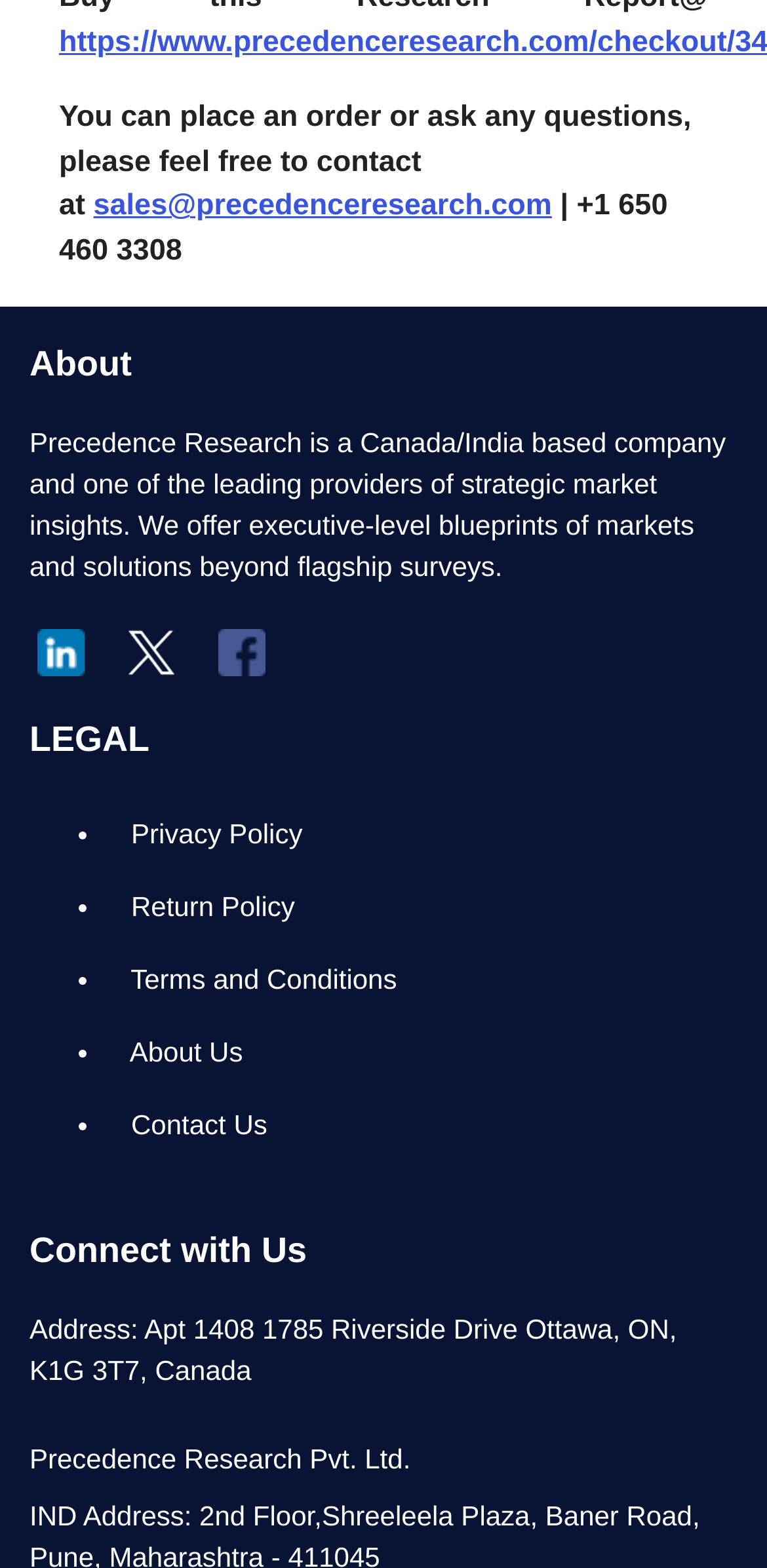Identify and provide the bounding box for the element described by: "Terms and Conditions".

[0.141, 0.602, 0.962, 0.648]